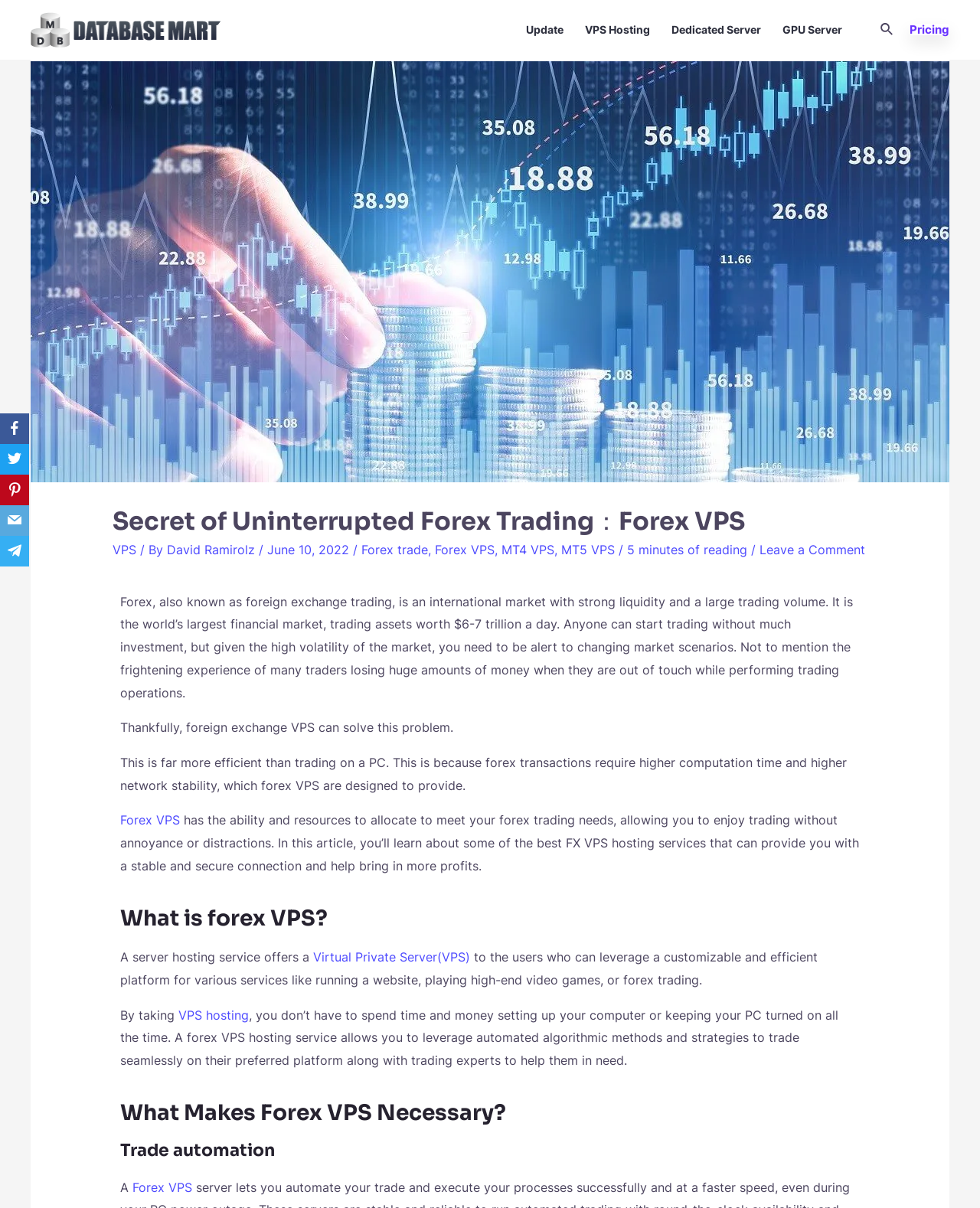Determine the bounding box of the UI component based on this description: "alt="Database Mart (DBM) logo"". The bounding box coordinates should be four float values between 0 and 1, i.e., [left, top, right, bottom].

[0.031, 0.017, 0.225, 0.03]